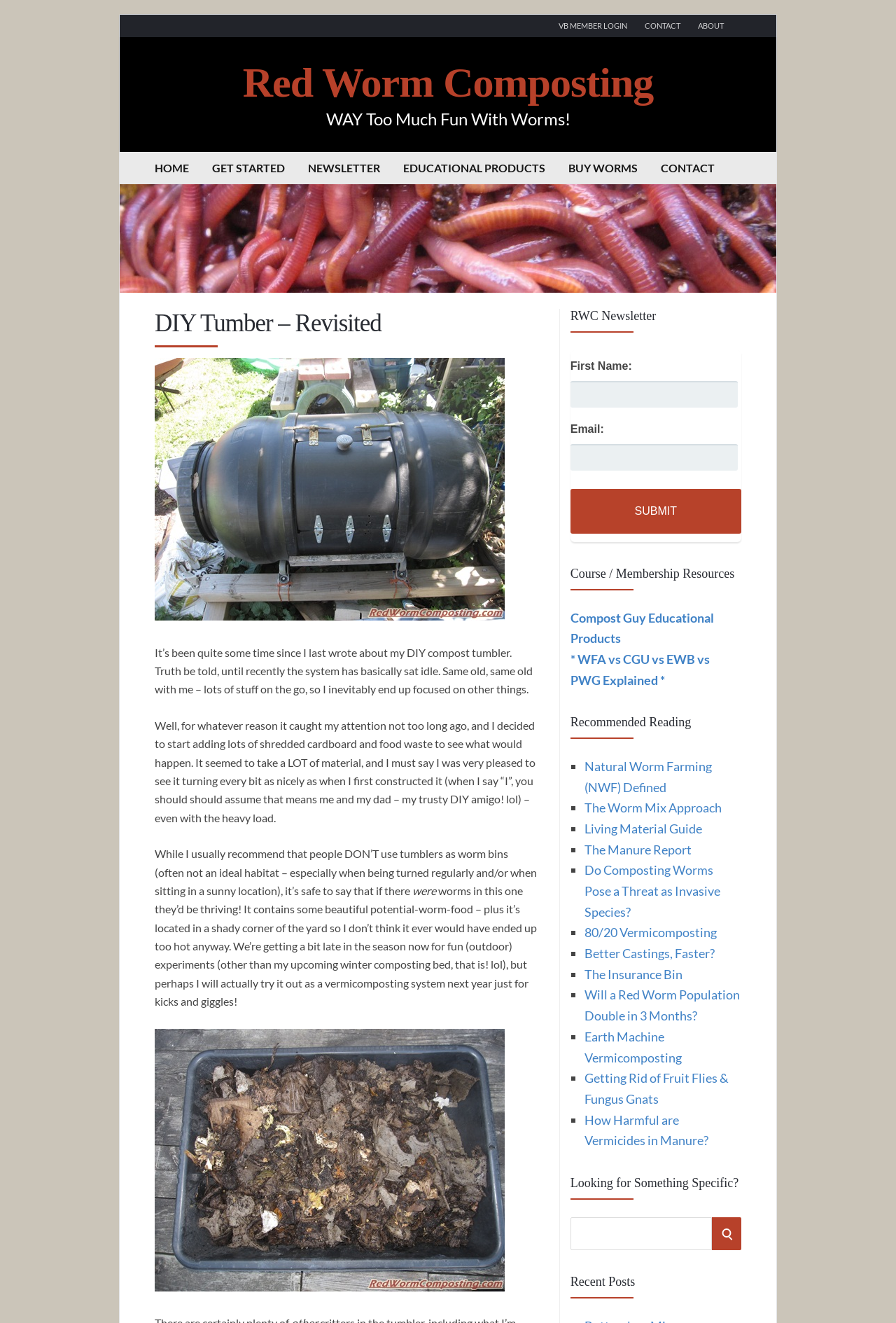What is the title of the first heading on the webpage?
Based on the screenshot, provide a one-word or short-phrase response.

DIY Tumber – Revisited